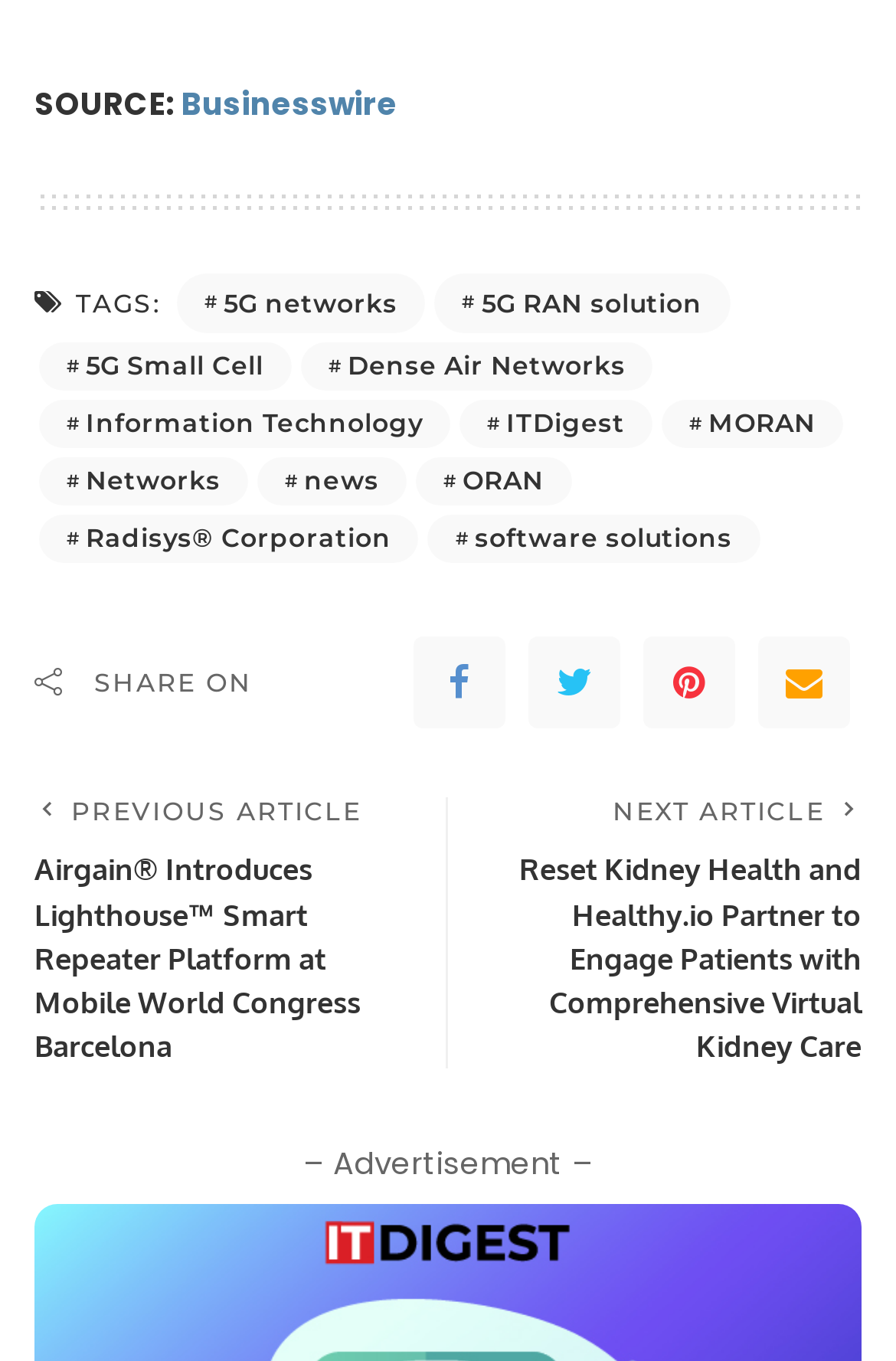Locate the bounding box coordinates of the clickable part needed for the task: "Read the next article".

[0.526, 0.586, 0.962, 0.785]